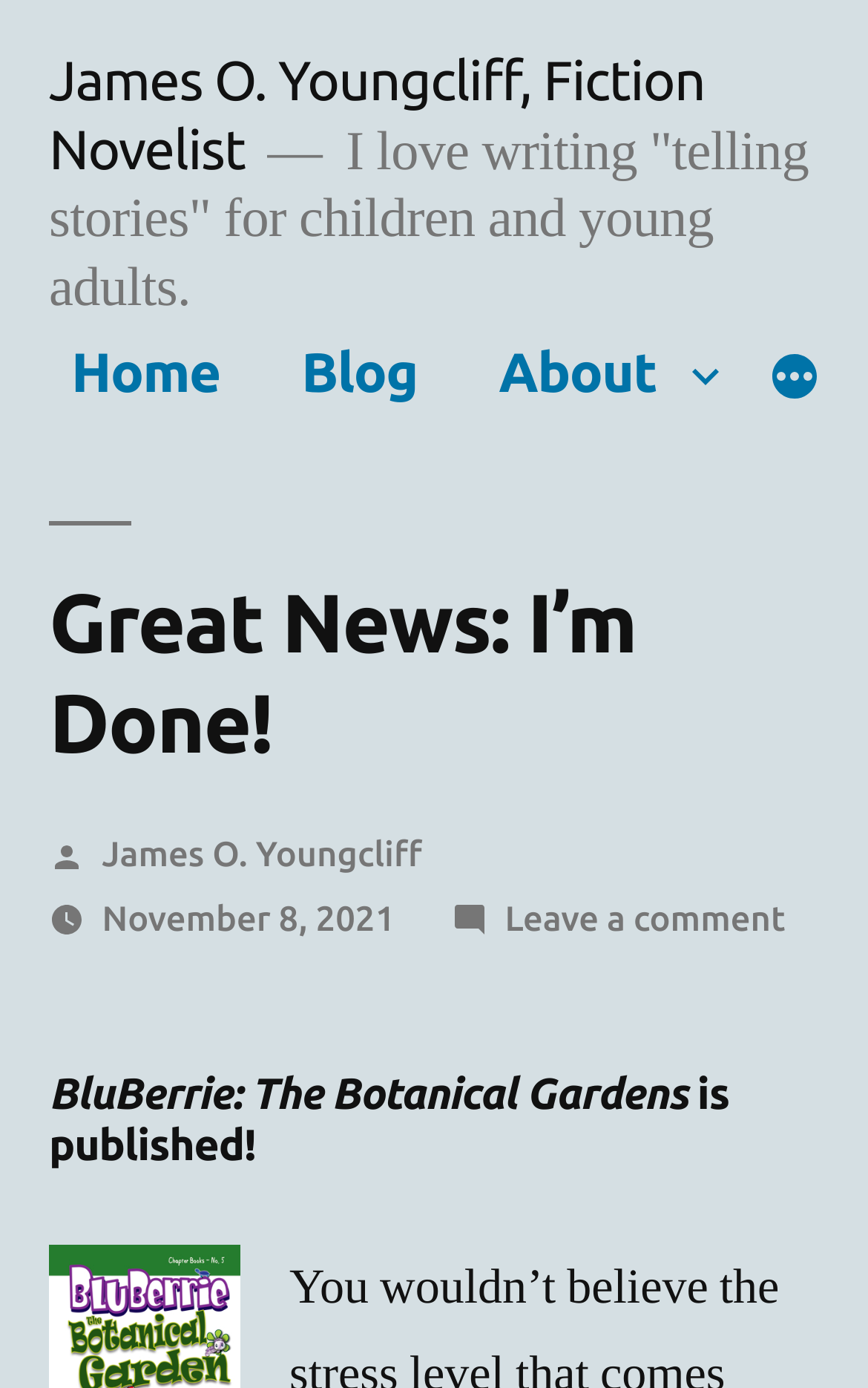Respond to the question below with a single word or phrase:
How many links are in the top navigation menu?

4